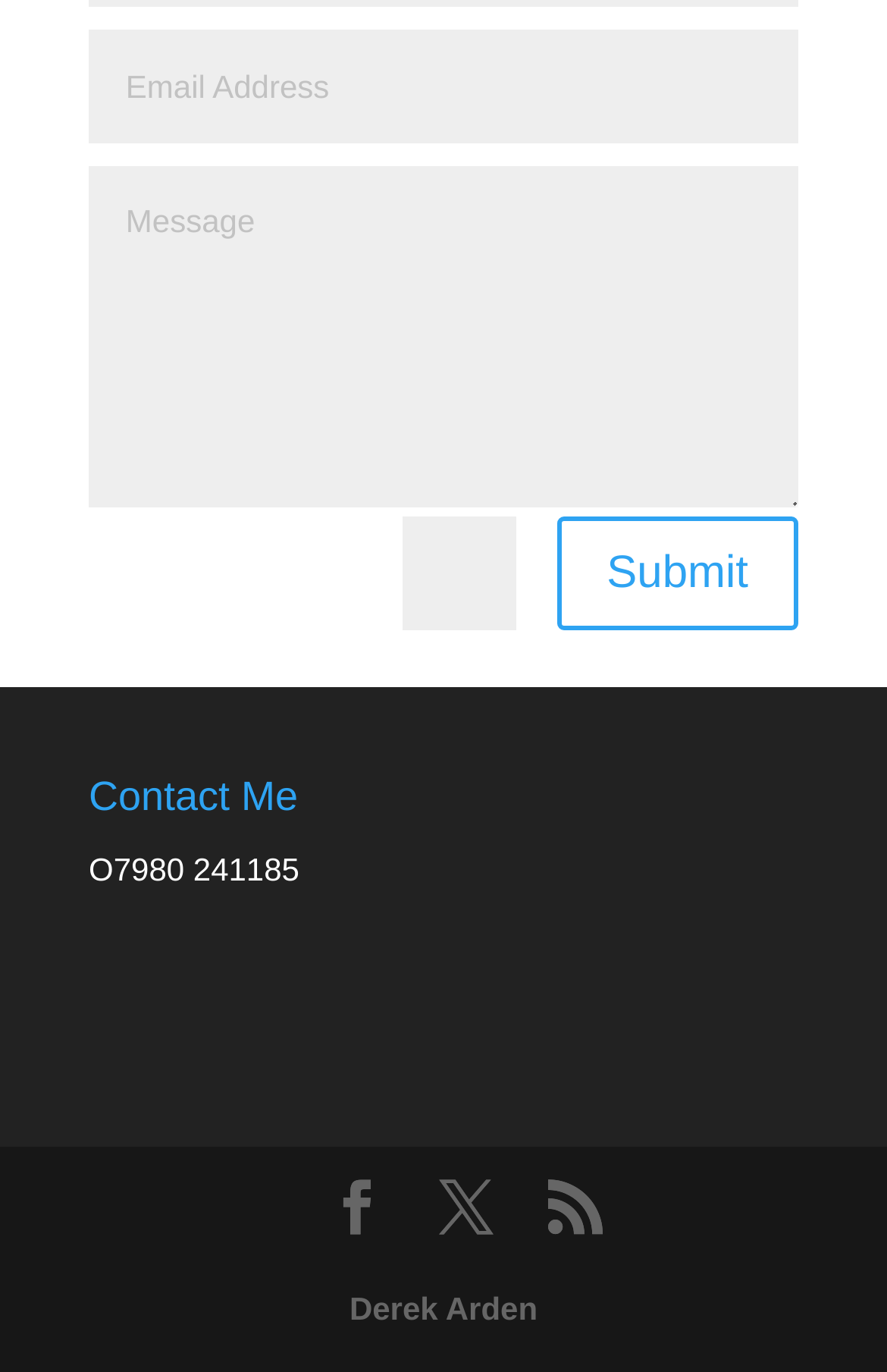Please give a succinct answer using a single word or phrase:
What is the phone number in the contact information?

O7980 241185